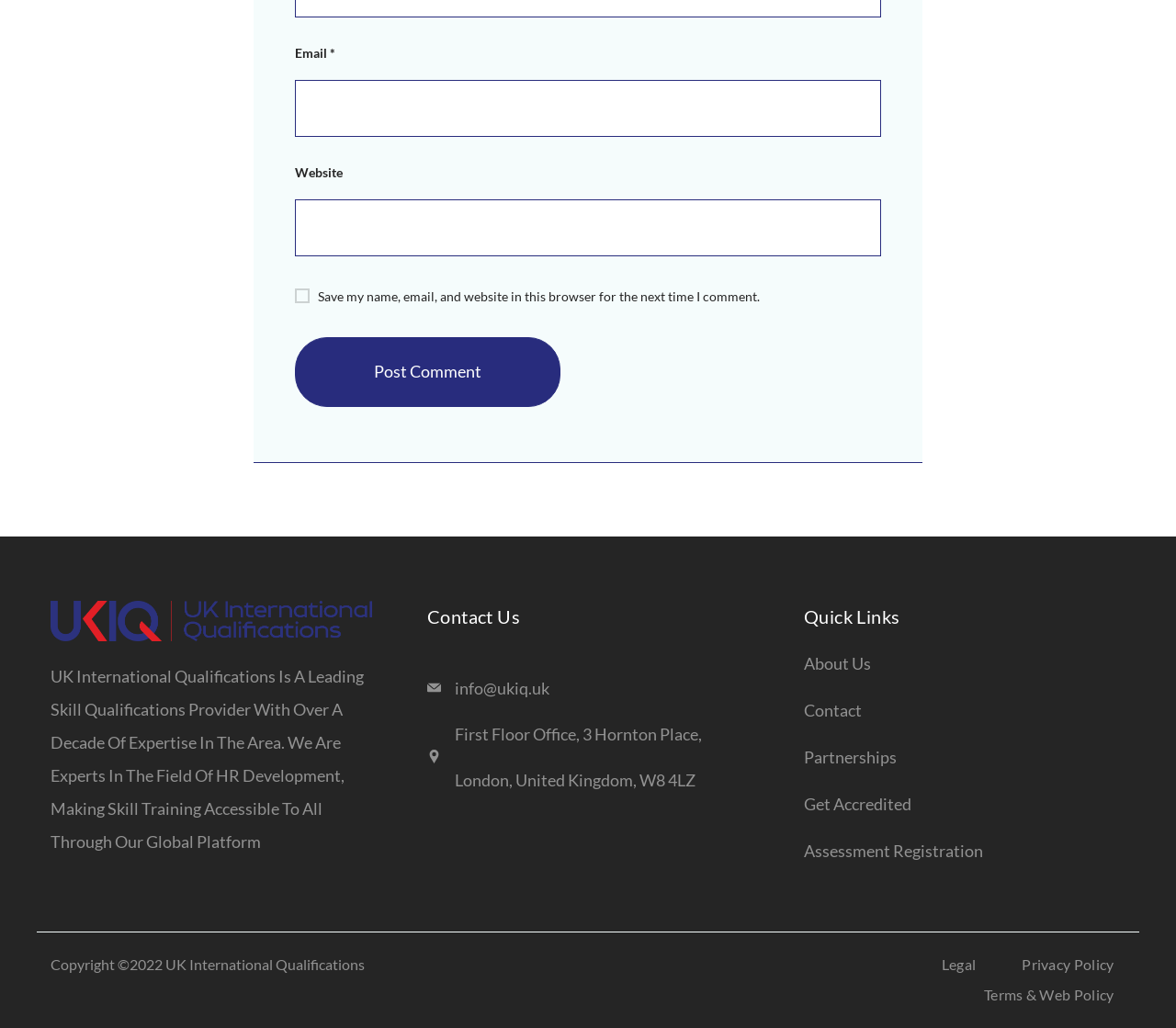Show me the bounding box coordinates of the clickable region to achieve the task as per the instruction: "Search for wines".

None